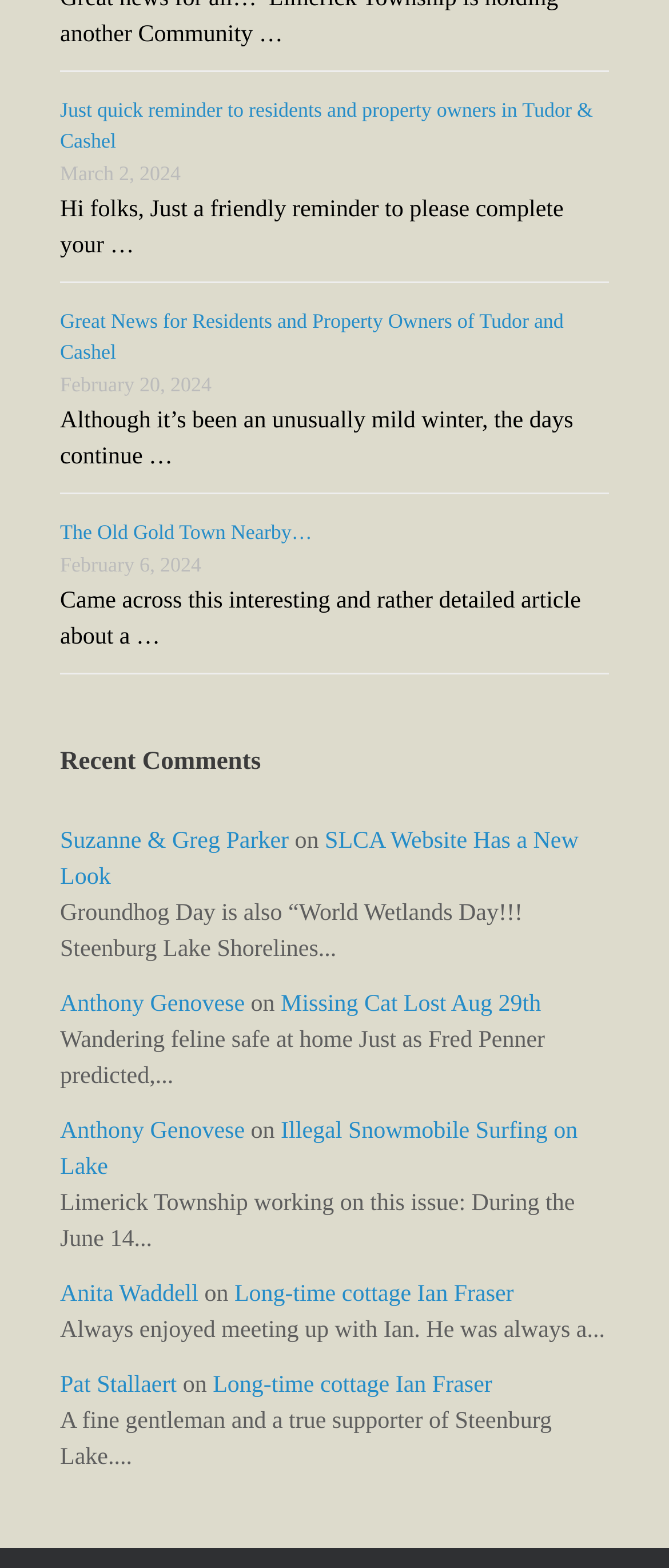Identify the bounding box coordinates necessary to click and complete the given instruction: "Click on 'Just quick reminder to residents and property owners in Tudor & Cashel'".

[0.09, 0.062, 0.886, 0.097]